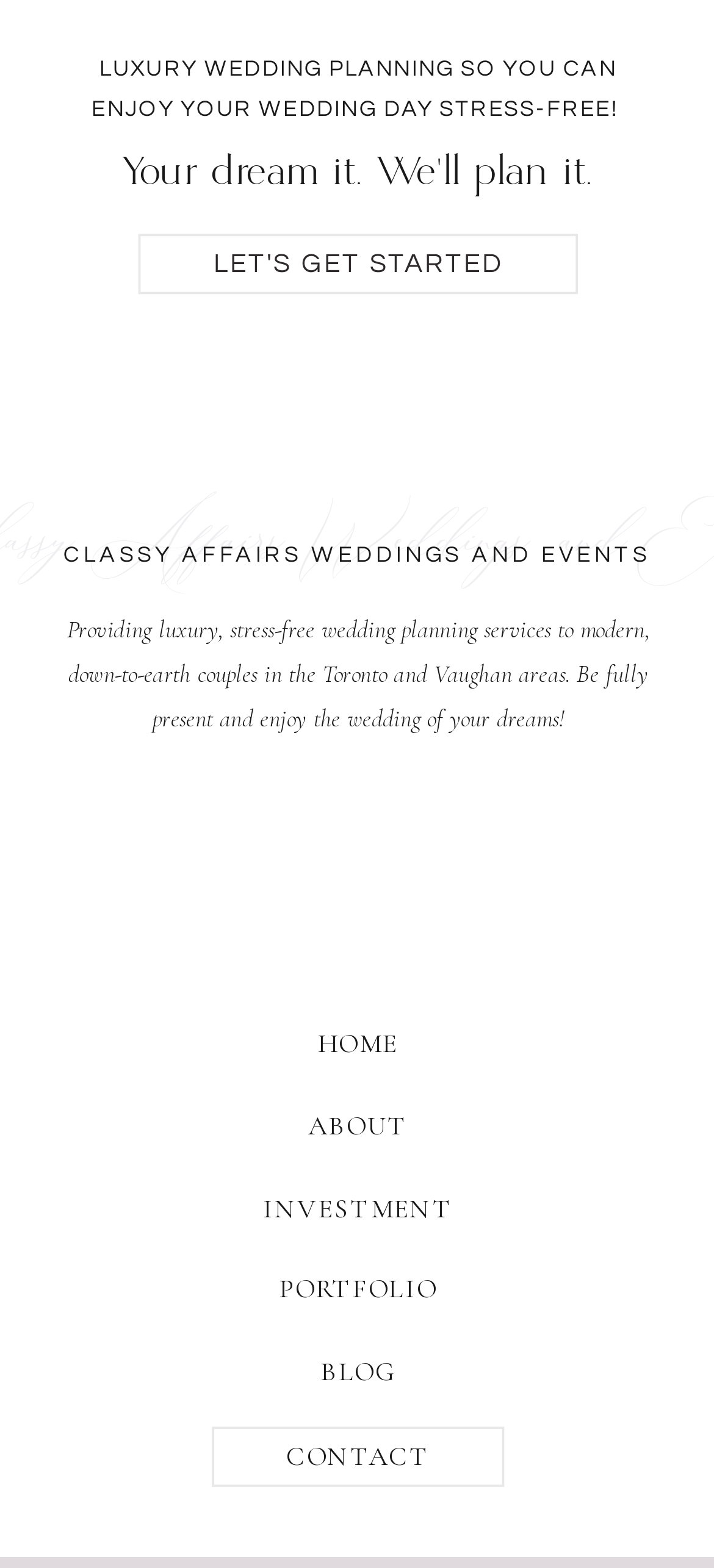Answer the following query concisely with a single word or phrase:
What is the call-to-action on the webpage?

LET'S GET STARTED